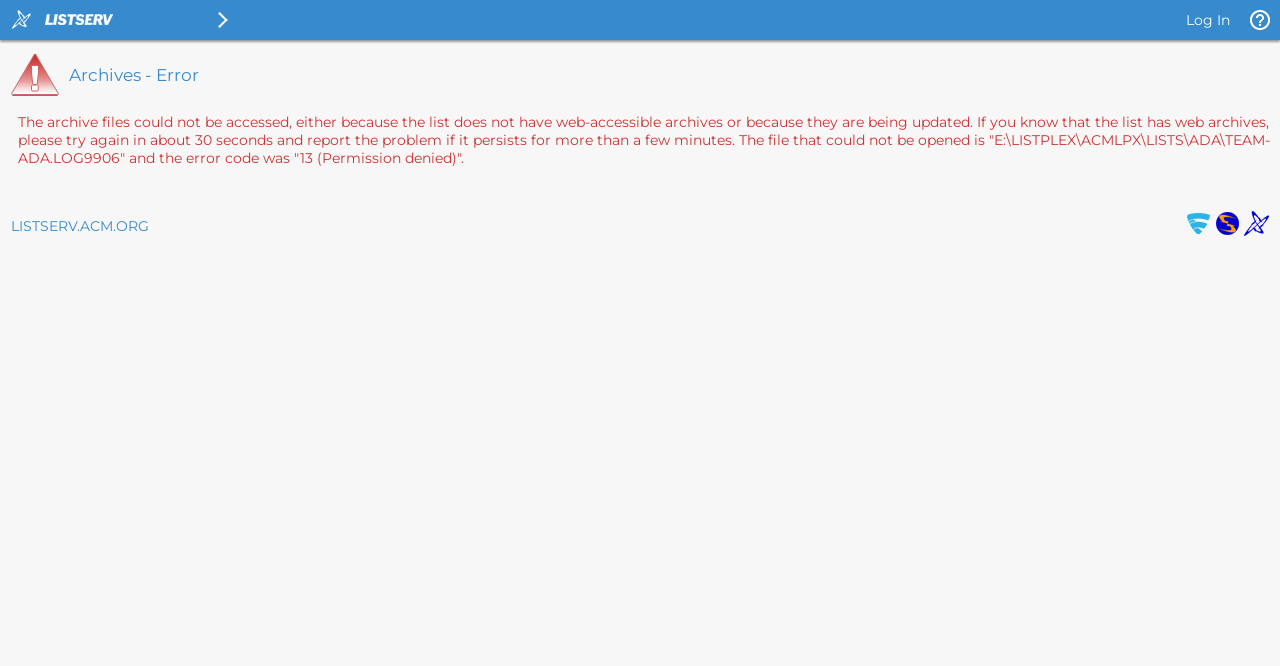Based on the provided description, "Log In", find the bounding box of the corresponding UI element in the screenshot.

[0.927, 0.017, 0.961, 0.044]